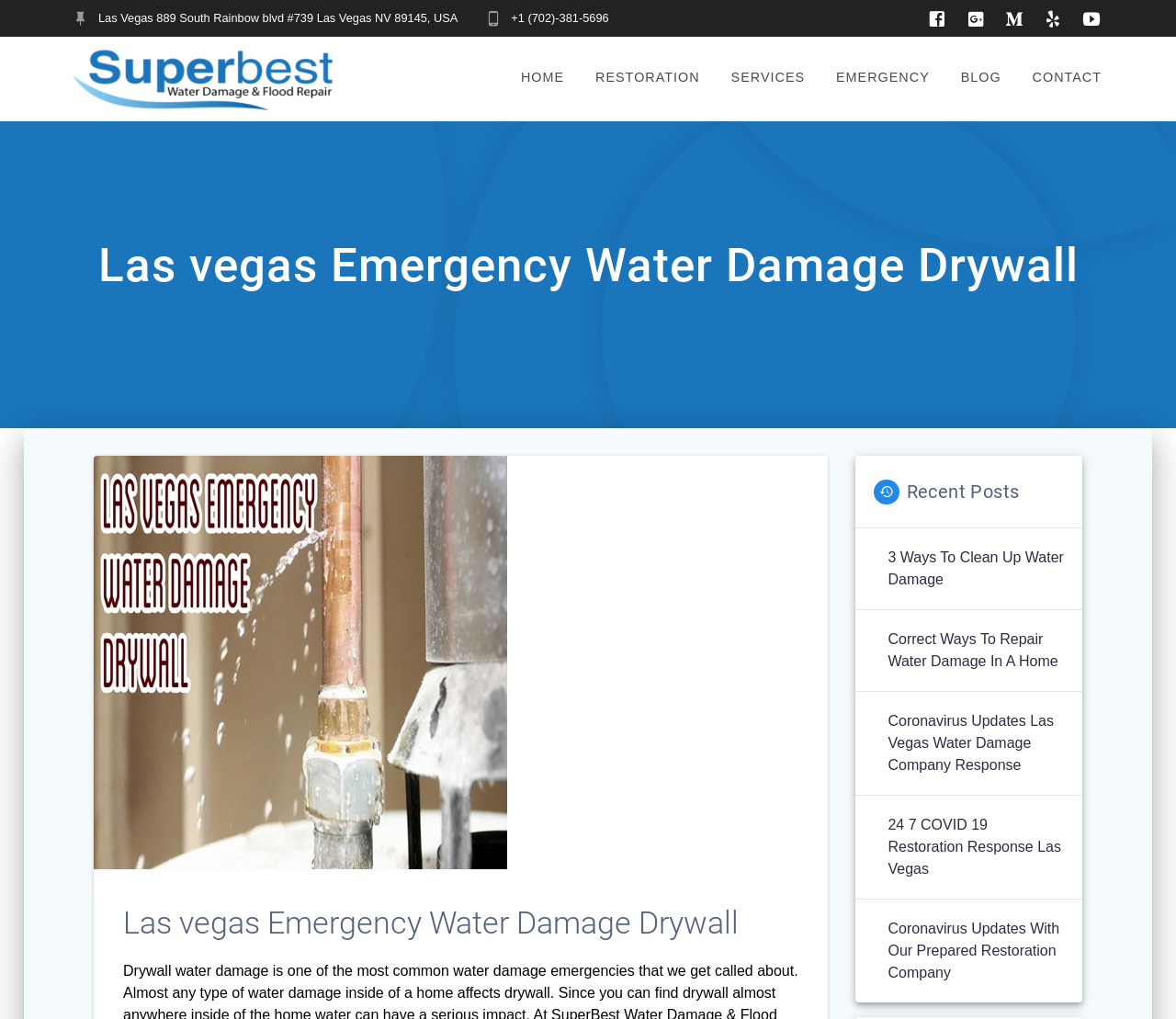Locate the bounding box coordinates of the element I should click to achieve the following instruction: "View the latest posts".

None